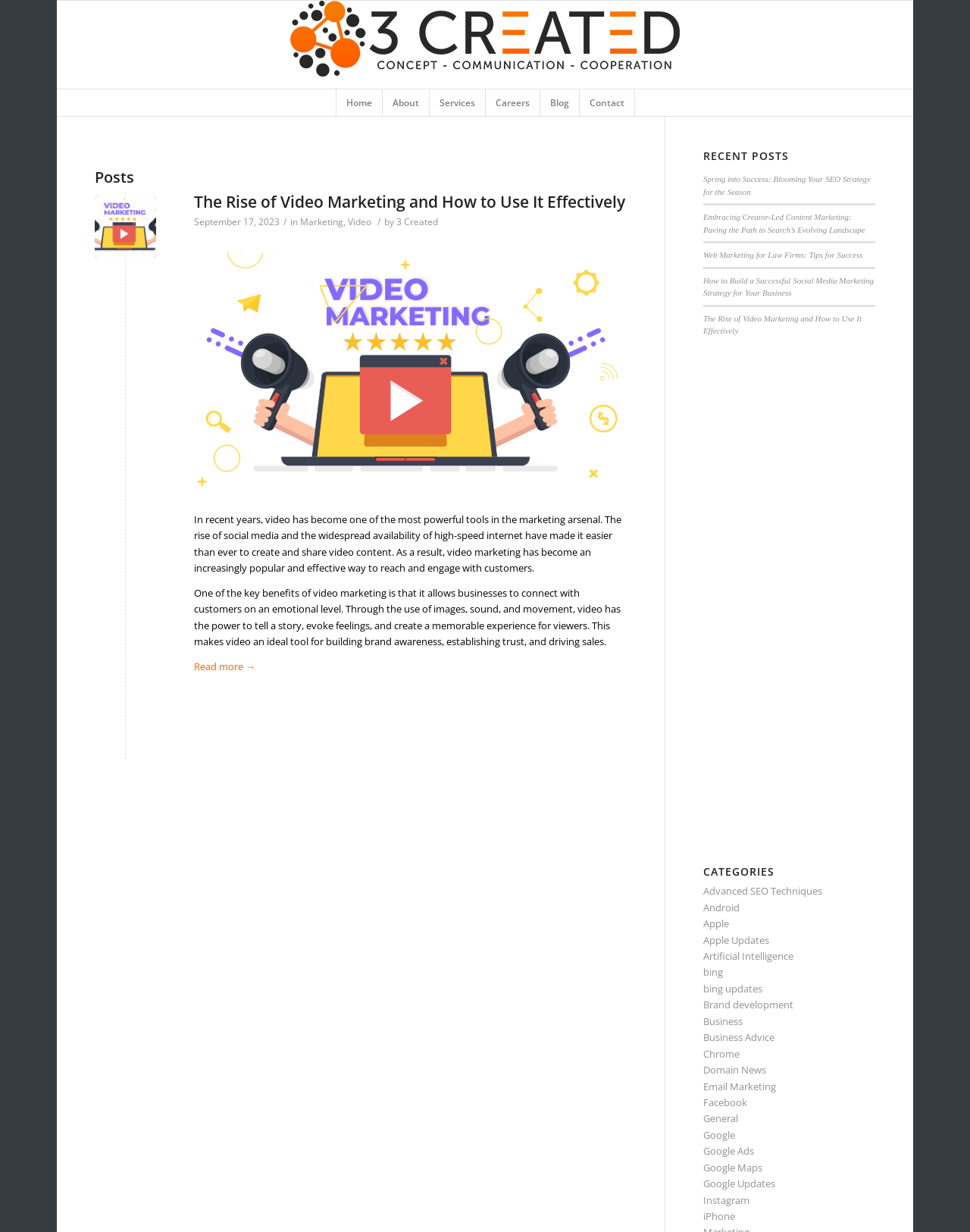How many recent posts are listed?
Using the image, give a concise answer in the form of a single word or short phrase.

5